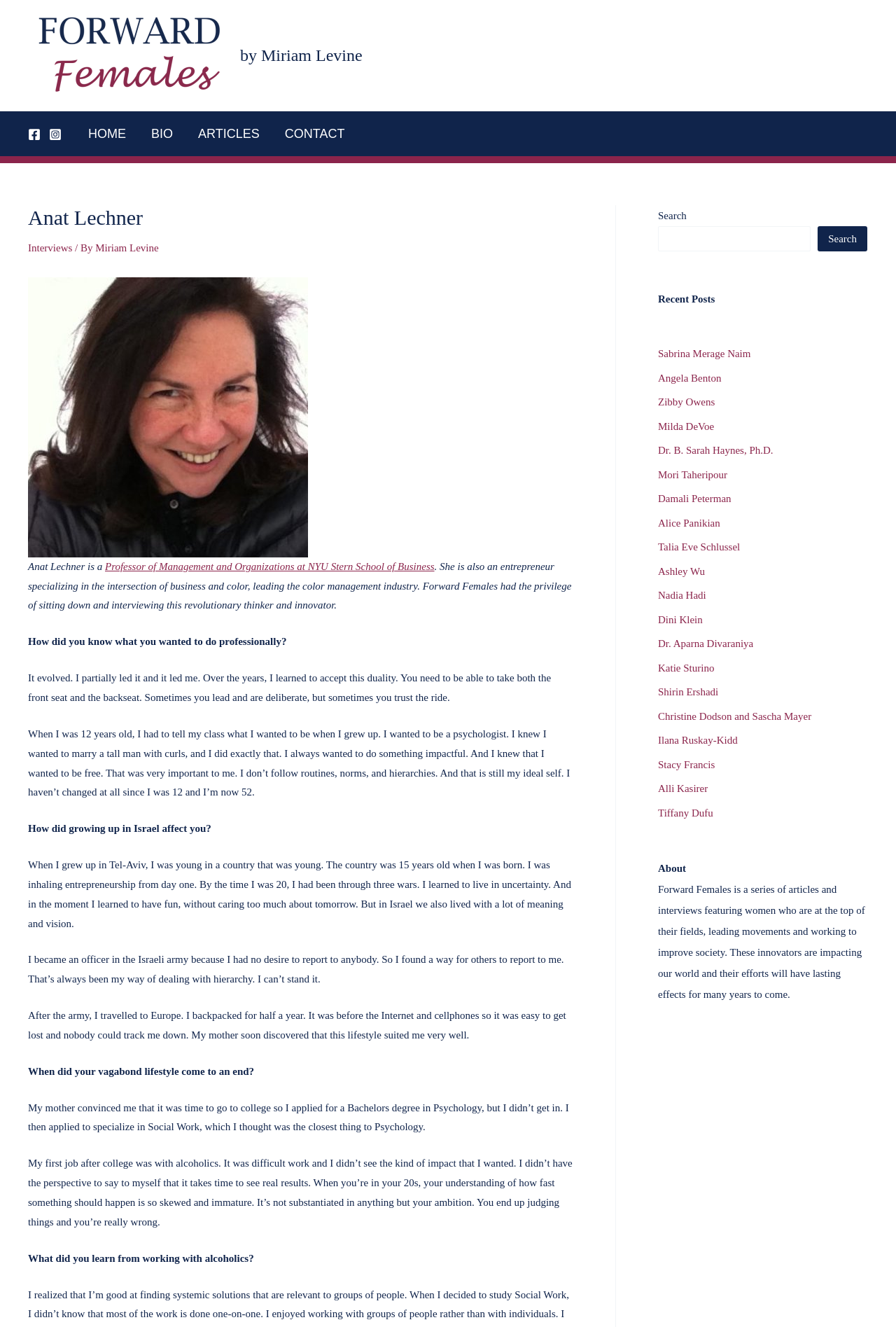What is Anat Lechner's area of expertise?
Refer to the screenshot and answer in one word or phrase.

Business and color